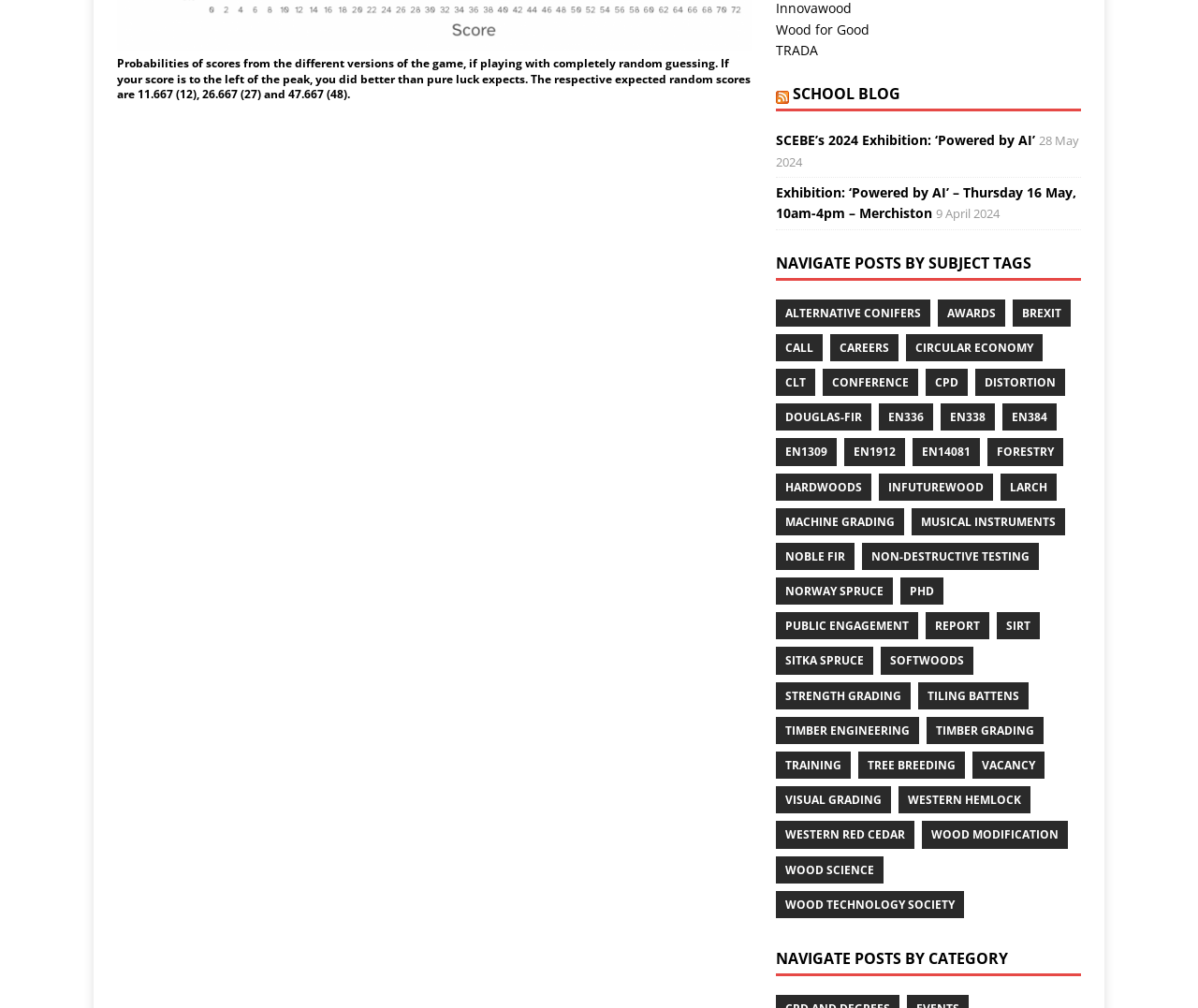Please specify the coordinates of the bounding box for the element that should be clicked to carry out this instruction: "Click on the 'RSS SCHOOL BLOG' link". The coordinates must be four float numbers between 0 and 1, formatted as [left, top, right, bottom].

[0.647, 0.084, 0.902, 0.111]